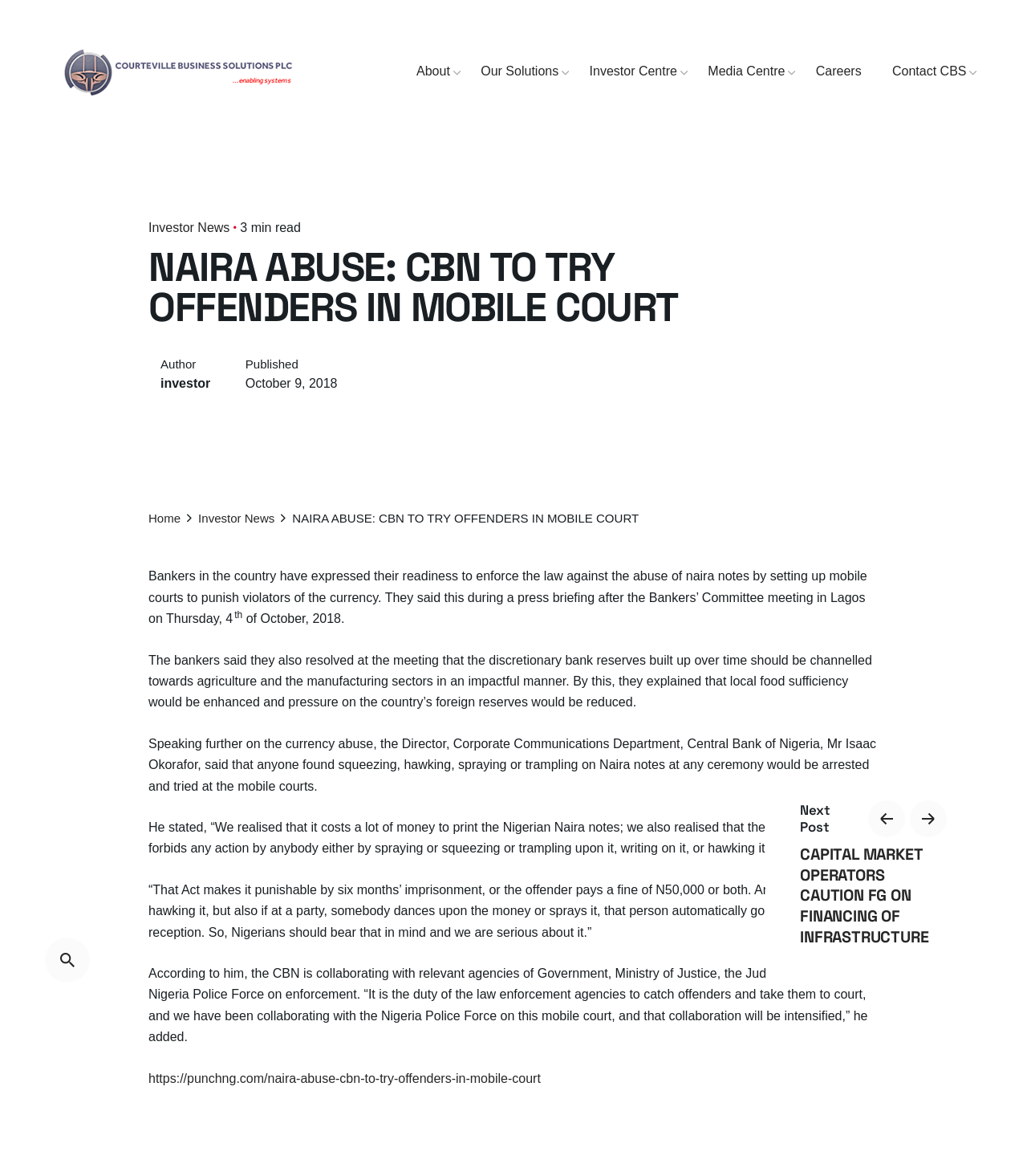Determine the bounding box coordinates for the HTML element described here: "parent_node: Skip to content".

[0.044, 0.797, 0.088, 0.835]